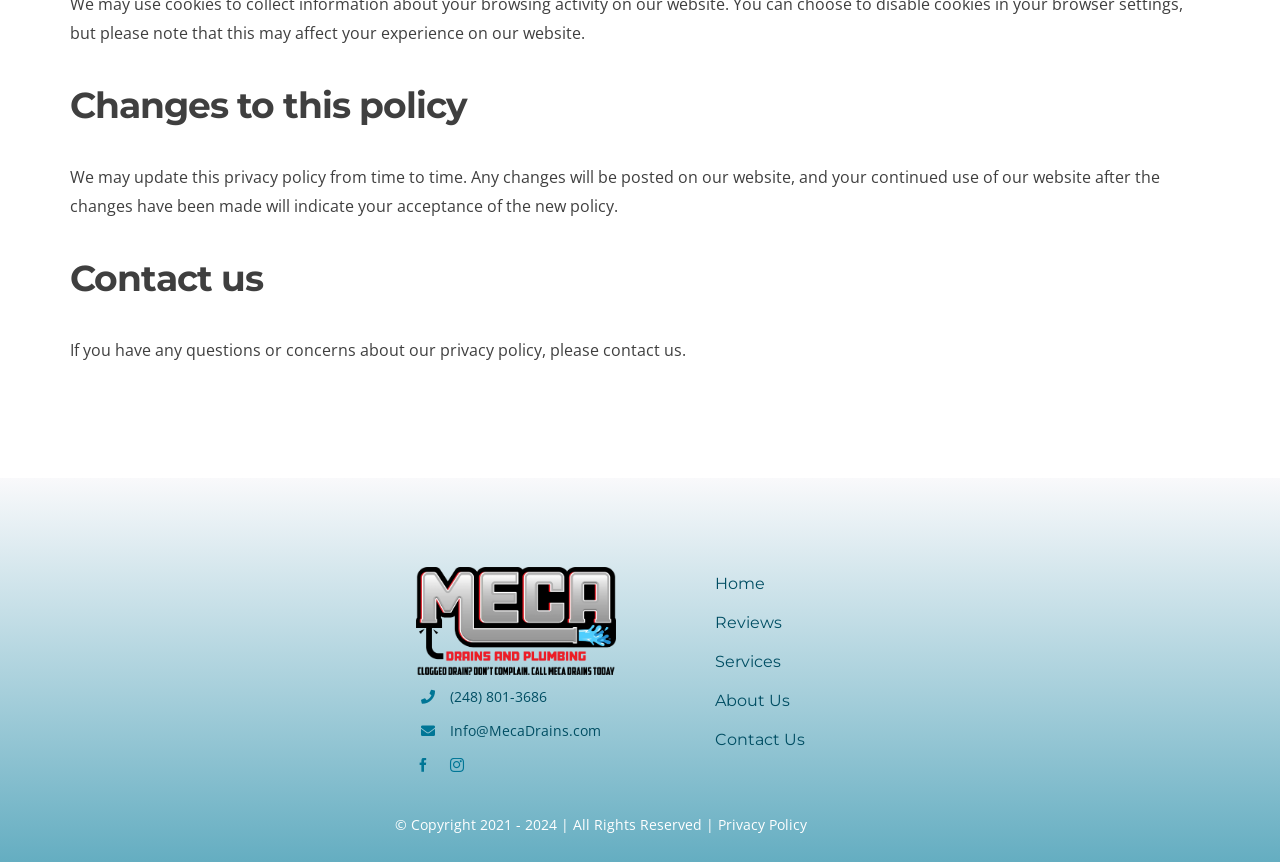Answer the following query concisely with a single word or phrase:
What is the company's contact email?

Info@MecaDrains.com